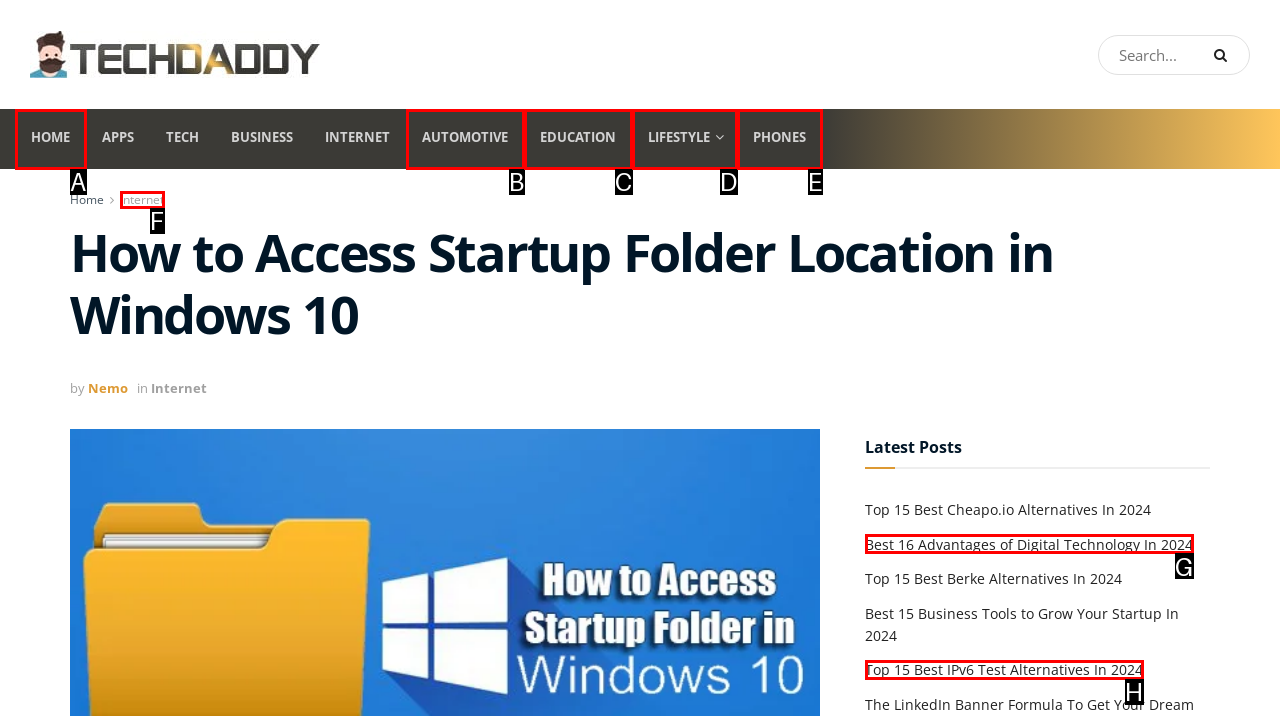Pinpoint the HTML element that fits the description: Education
Answer by providing the letter of the correct option.

C